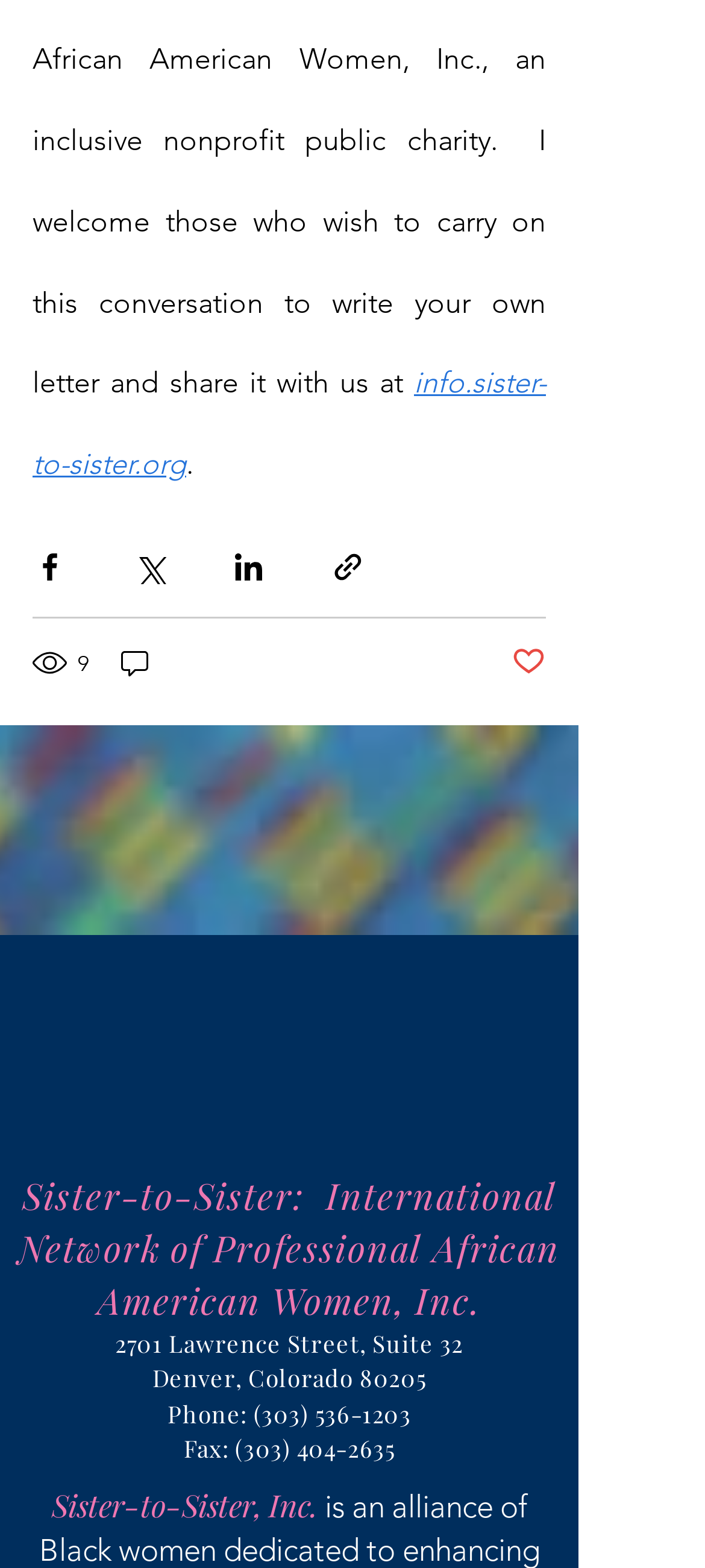Identify the bounding box coordinates of the clickable region to carry out the given instruction: "Share via link".

[0.469, 0.351, 0.518, 0.373]